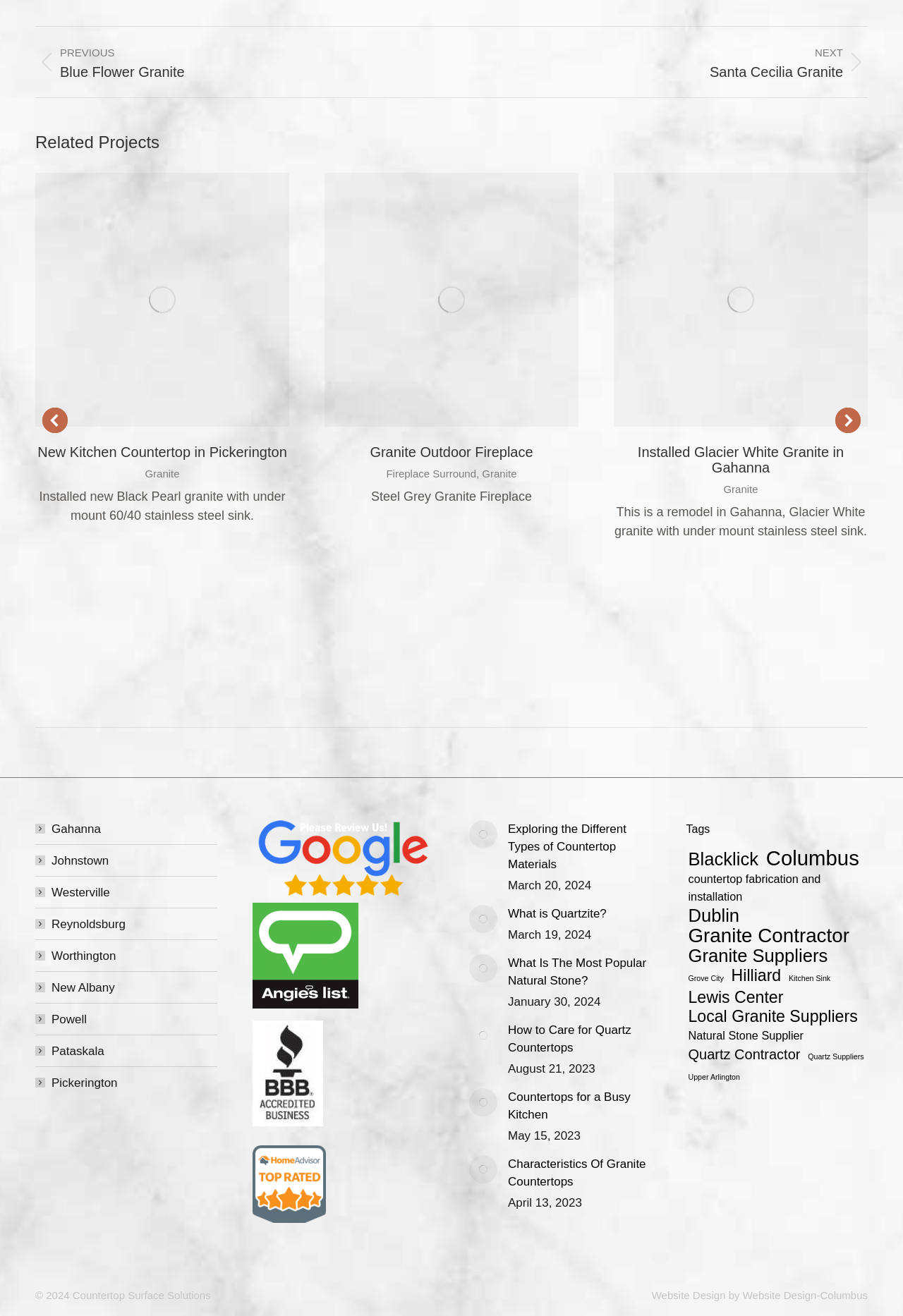Identify the bounding box coordinates of the element that should be clicked to fulfill this task: "Navigate to About page". The coordinates should be provided as four float numbers between 0 and 1, i.e., [left, top, right, bottom].

None